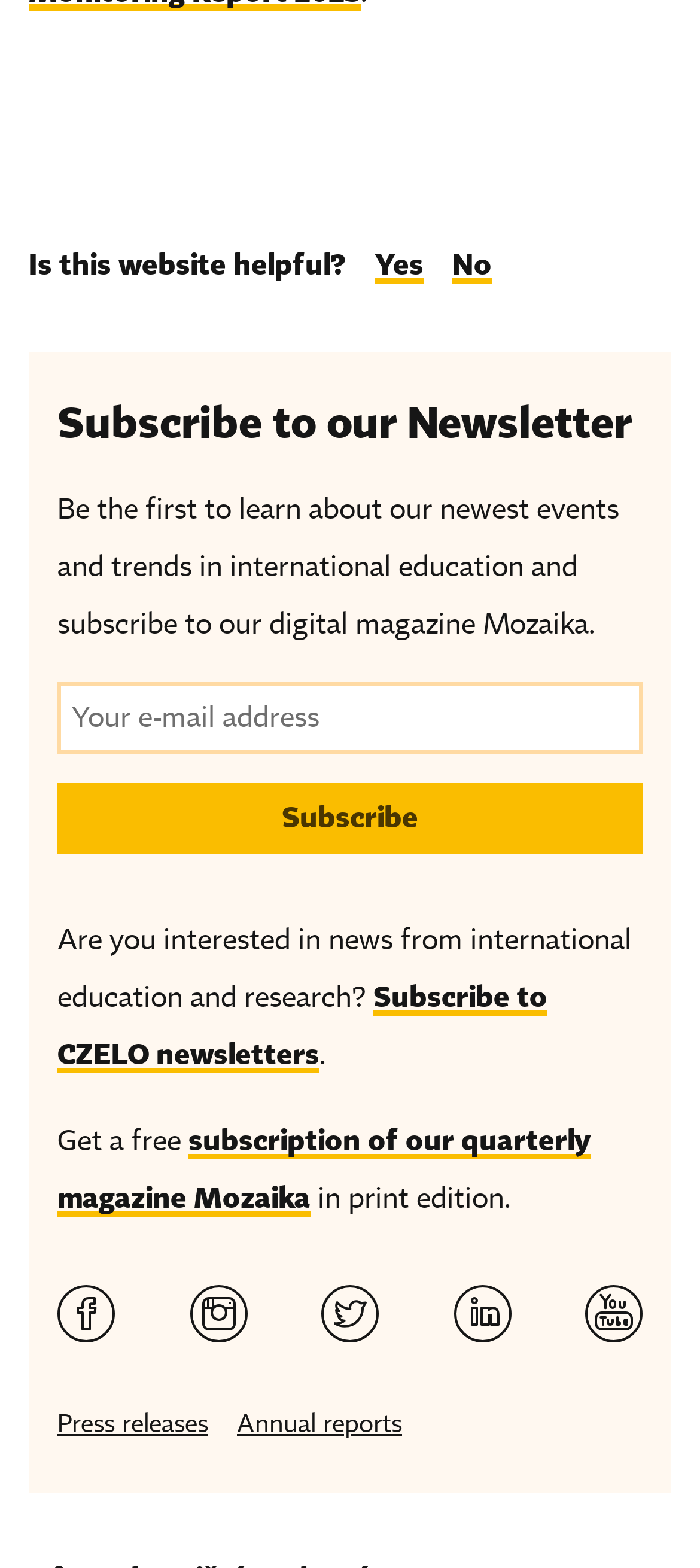Determine the bounding box for the described HTML element: "name="subscribe" value="Subscribe"". Ensure the coordinates are four float numbers between 0 and 1 in the format [left, top, right, bottom].

[0.082, 0.499, 0.918, 0.545]